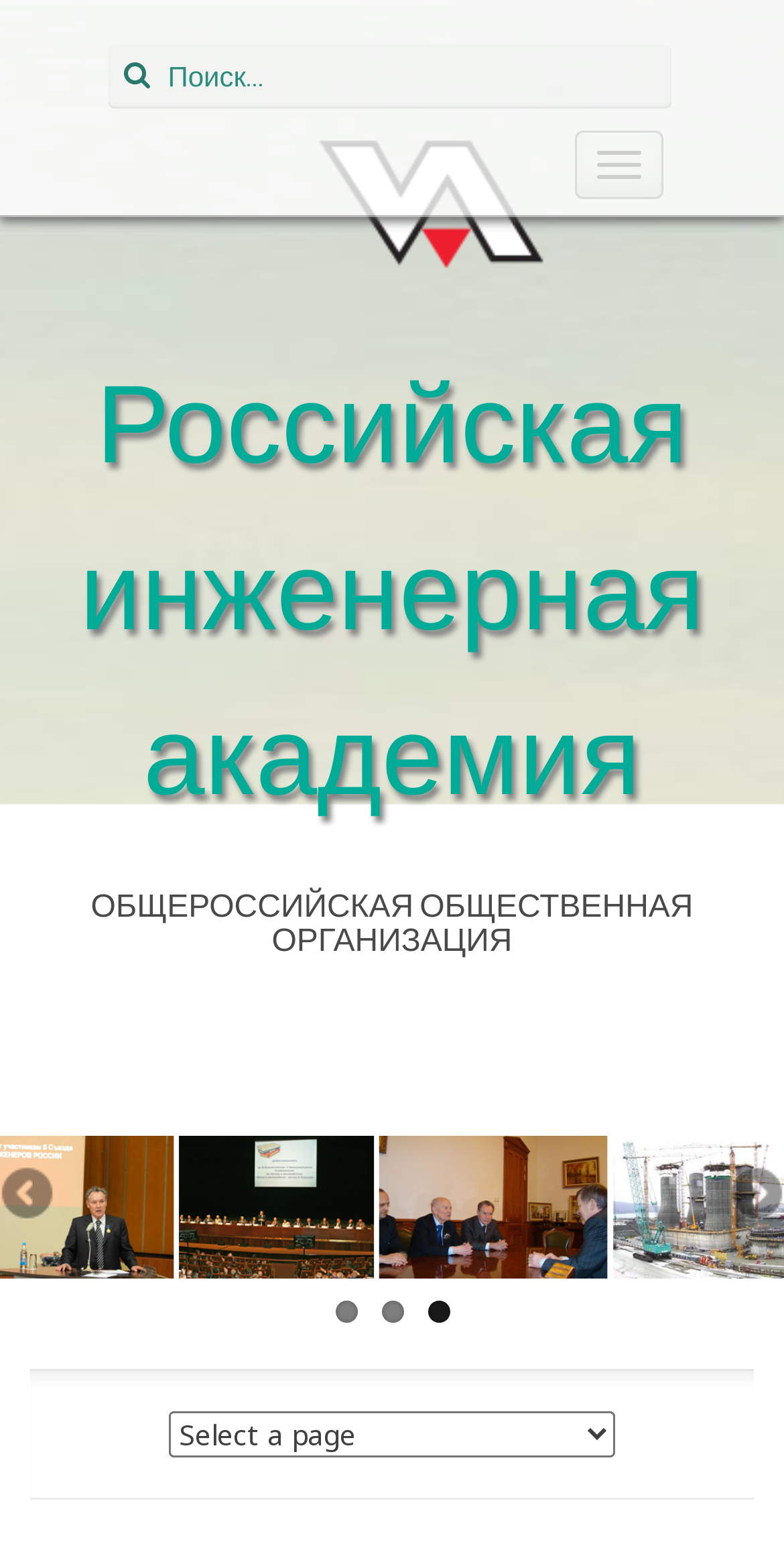Elaborate on the different components and information displayed on the webpage.

The webpage appears to be a website for Shanghai Shenergy Power Technology Co., Ltd. in collaboration with the Russian Engineering Academy. 

At the top left corner, there is a button with an icon, followed by a search bar with a label "Search for:" and a text input field. 

To the right of the search bar, there is a "Toggle navigation" button. 

Below the search bar, there are two headings. The first heading, "Российская инженерная академия", is a link and takes up most of the width of the page. The second heading, "ОБЩЕРОССИЙСКАЯ ОБЩЕСТВЕННАЯ ОРГАНИЗАЦИЯ", is also a prominent element on the page.

At the bottom left corner, there are two links, "<" and ">", which may be used for pagination. 

Near the bottom center of the page, there is a "SKIP TO CONTENT" link. 

Finally, at the bottom right corner, there is a combobox with a dropdown menu.